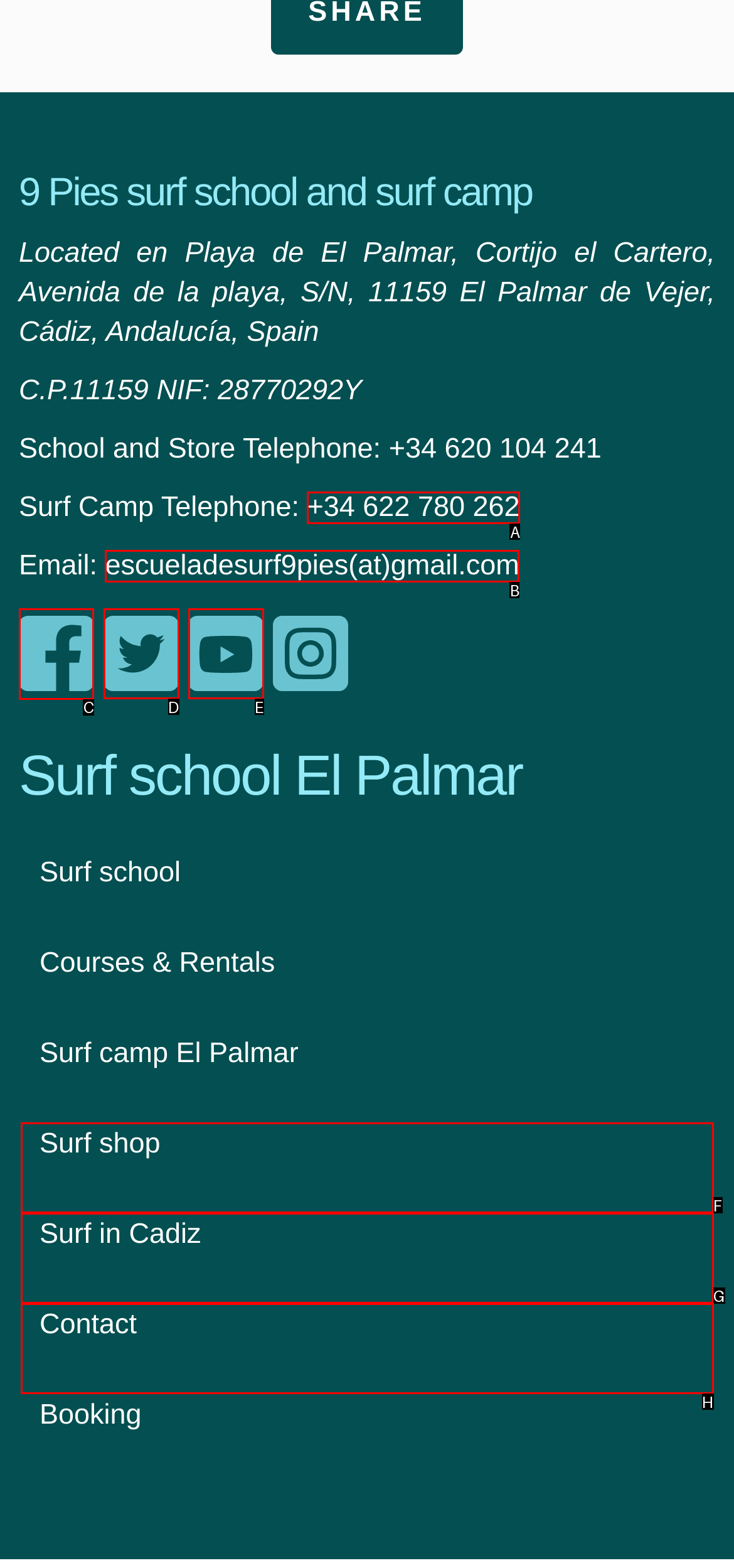Determine the correct UI element to click for this instruction: Follow 9 Pies on facebook. Respond with the letter of the chosen element.

C